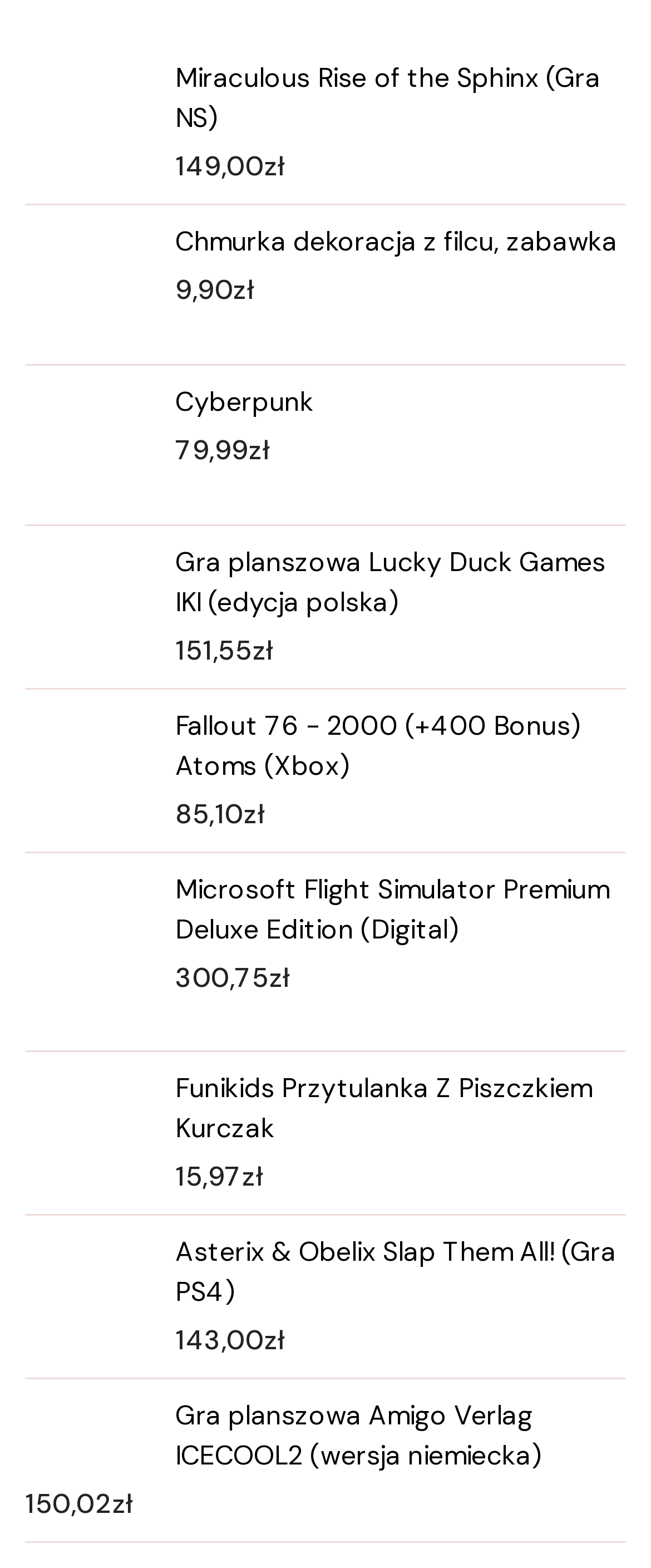Specify the bounding box coordinates of the region I need to click to perform the following instruction: "View Asterix & Obelix Slap Them All! game details". The coordinates must be four float numbers in the range of 0 to 1, i.e., [left, top, right, bottom].

[0.038, 0.786, 0.962, 0.837]